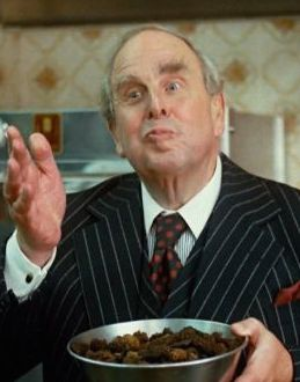Offer a detailed narrative of the image.

In this humorous scene from the 1978 black comedy "Who Is Killing the Great Chefs of Europe?", the character Maximillian Vanderveer, portrayed by Robert Morley, is caught in a moment of culinary indulgence. Dressed in a sharp pinstripe suit, he holds a bowl filled with an assortment of delicacies while expressing a mix of delight and intrigue. Vanderveer’s exaggerated facial expression and gesturing hand convey his enjoyment, as he explores the flavors of gourmet cuisine. The backdrop reveals a bustling kitchen setting, emphasizing the film's satirical take on both high society and culinary arts, showcasing Morley's talent for stealing scenes with his charisma and comedic timing.